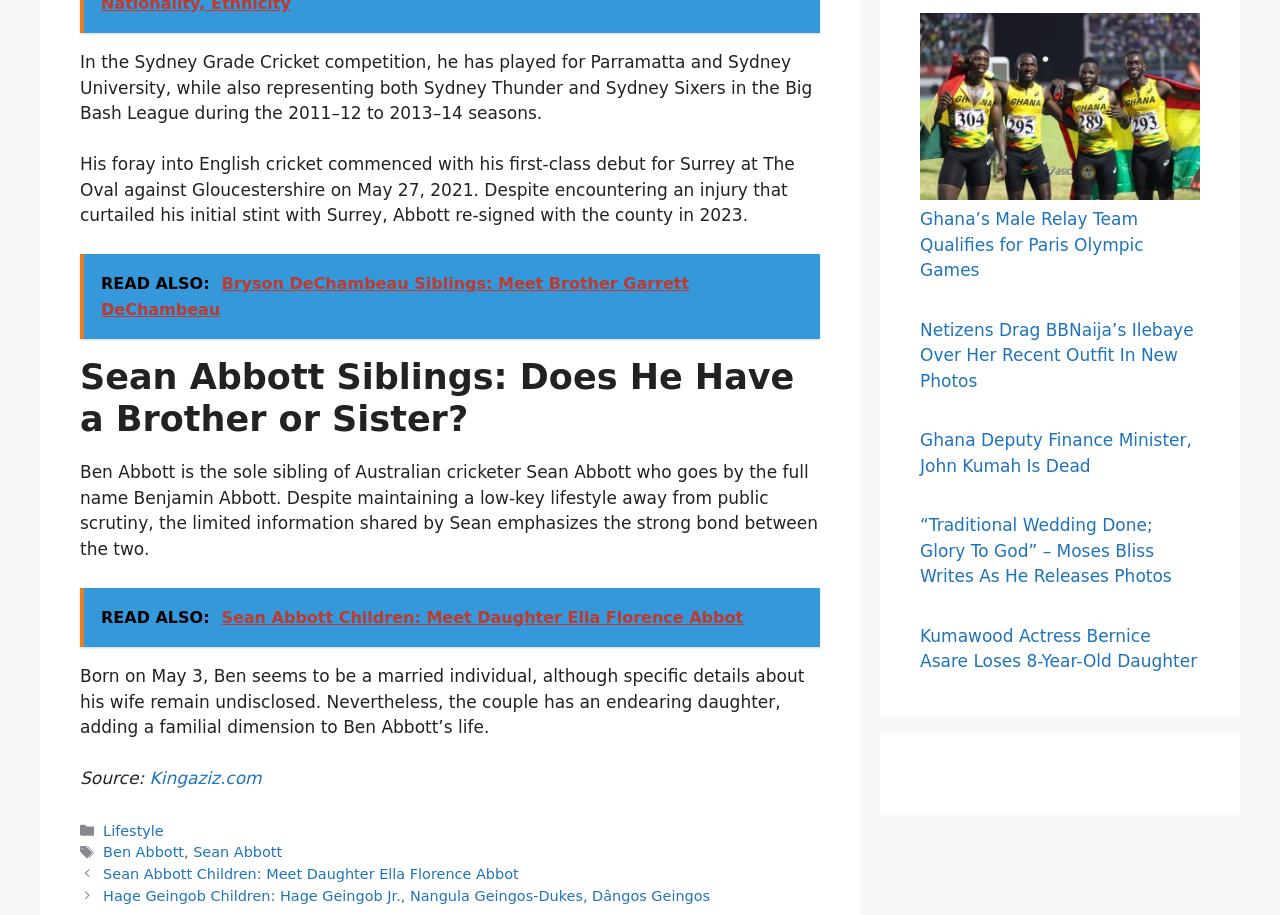Please analyze the image and provide a thorough answer to the question:
Who is Sean Abbott's sibling?

The webpage mentions that Ben Abbott is the sole sibling of Australian cricketer Sean Abbott, which can be found in the paragraph starting with 'Ben Abbott is the sole sibling...'.